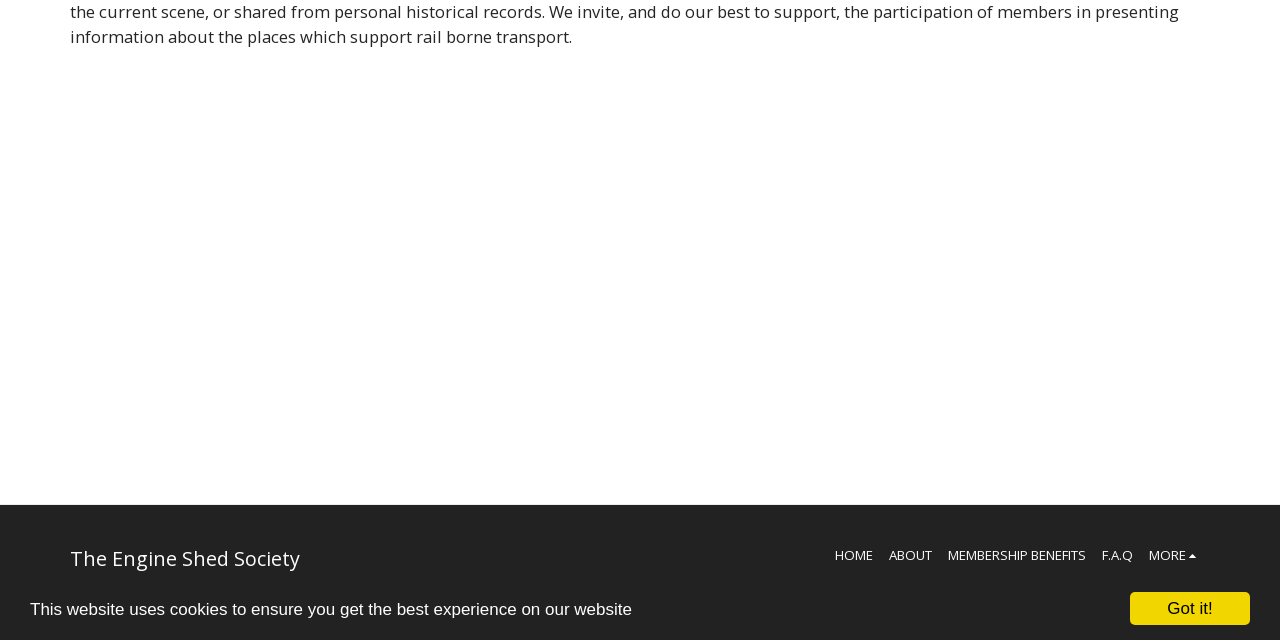Locate the UI element described as follows: "Got it!". Return the bounding box coordinates as four float numbers between 0 and 1 in the order [left, top, right, bottom].

[0.883, 0.925, 0.977, 0.977]